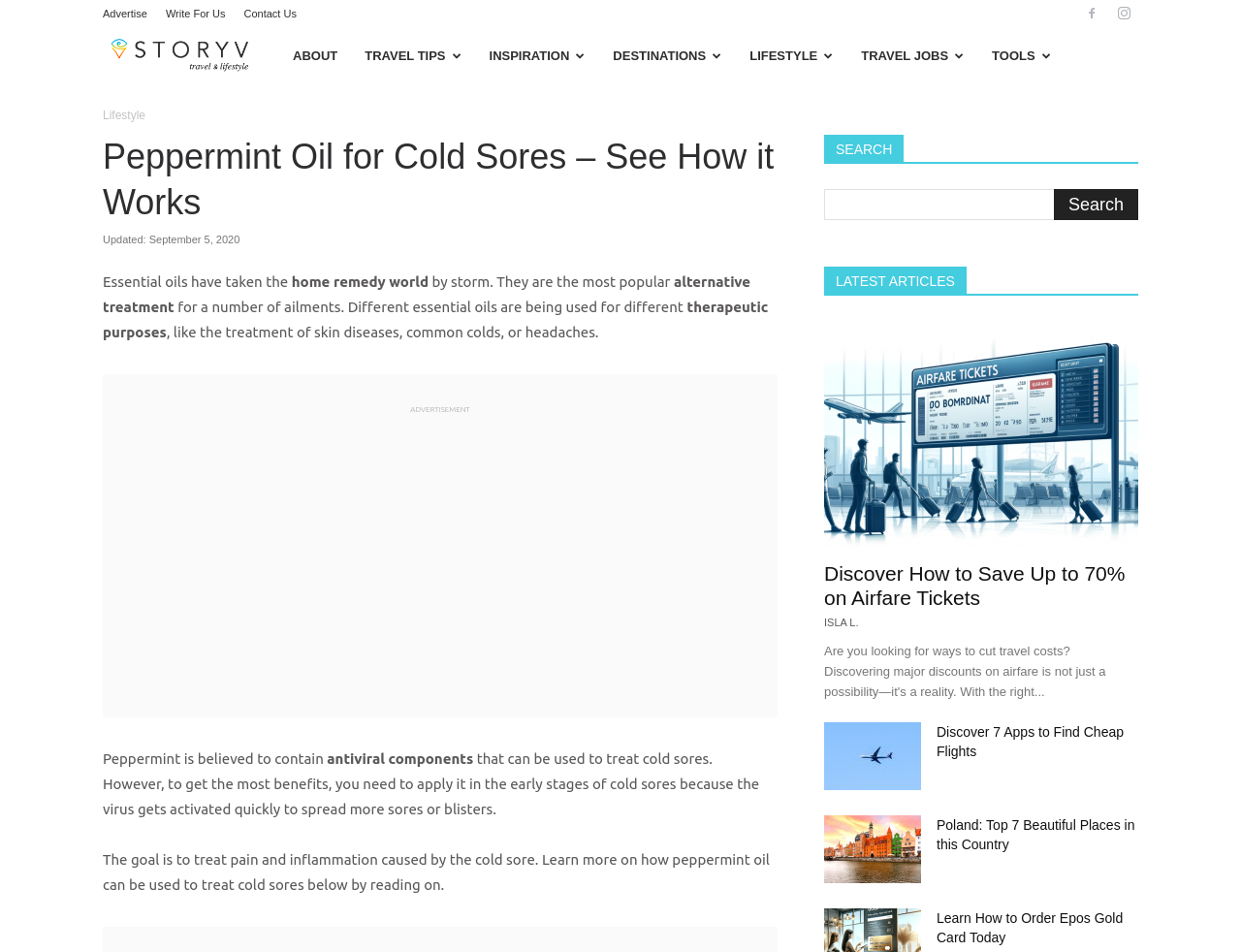Please identify the bounding box coordinates of the area that needs to be clicked to follow this instruction: "Click on 'Write For Us'".

[0.134, 0.008, 0.182, 0.02]